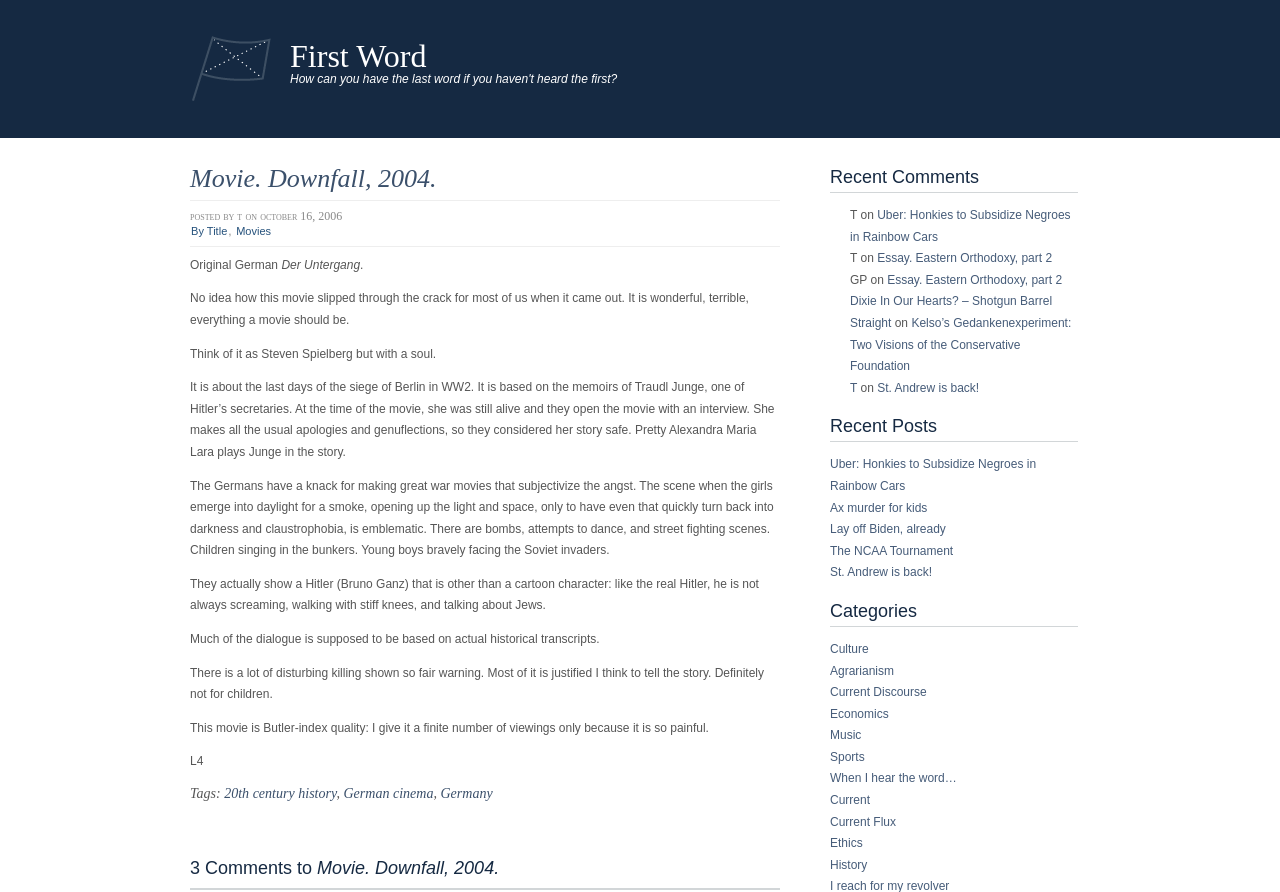Please locate the bounding box coordinates of the element that should be clicked to achieve the given instruction: "Read the movie review".

[0.148, 0.327, 0.585, 0.367]